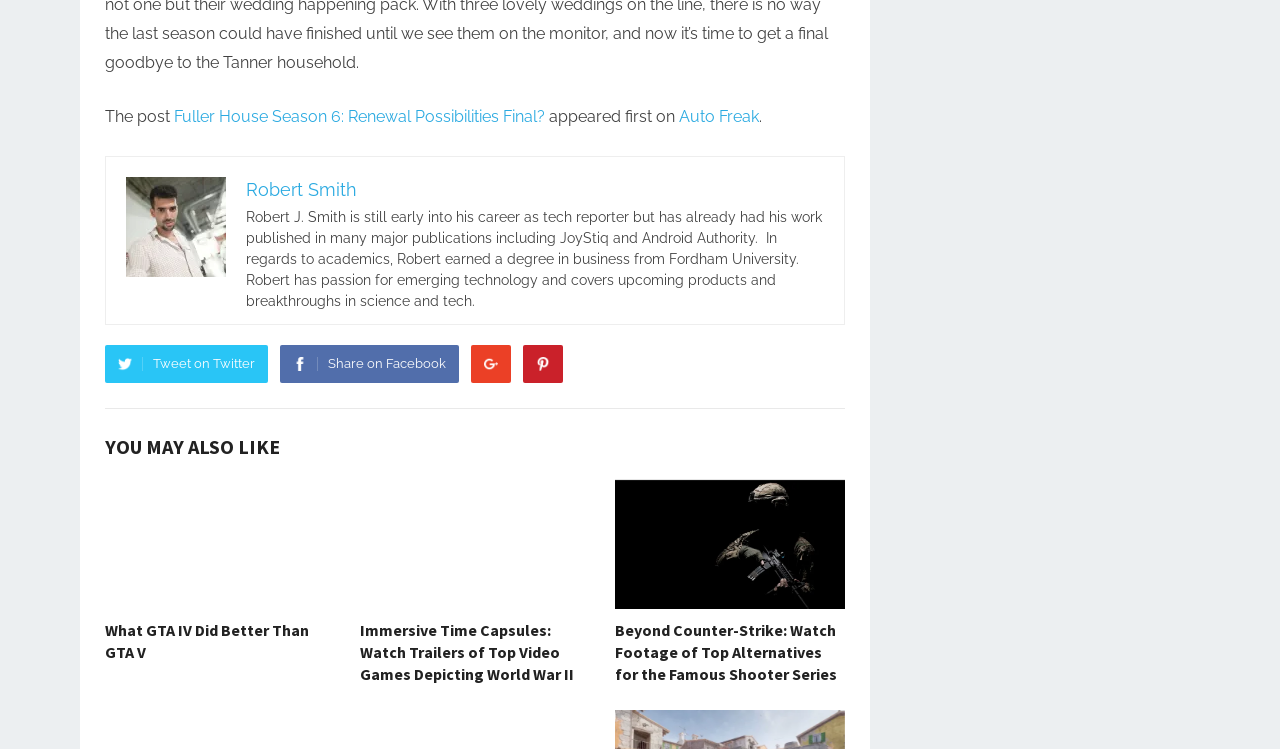Respond with a single word or phrase to the following question:
What social media platforms are available for sharing?

Twitter, Facebook, Google+, Pinterest